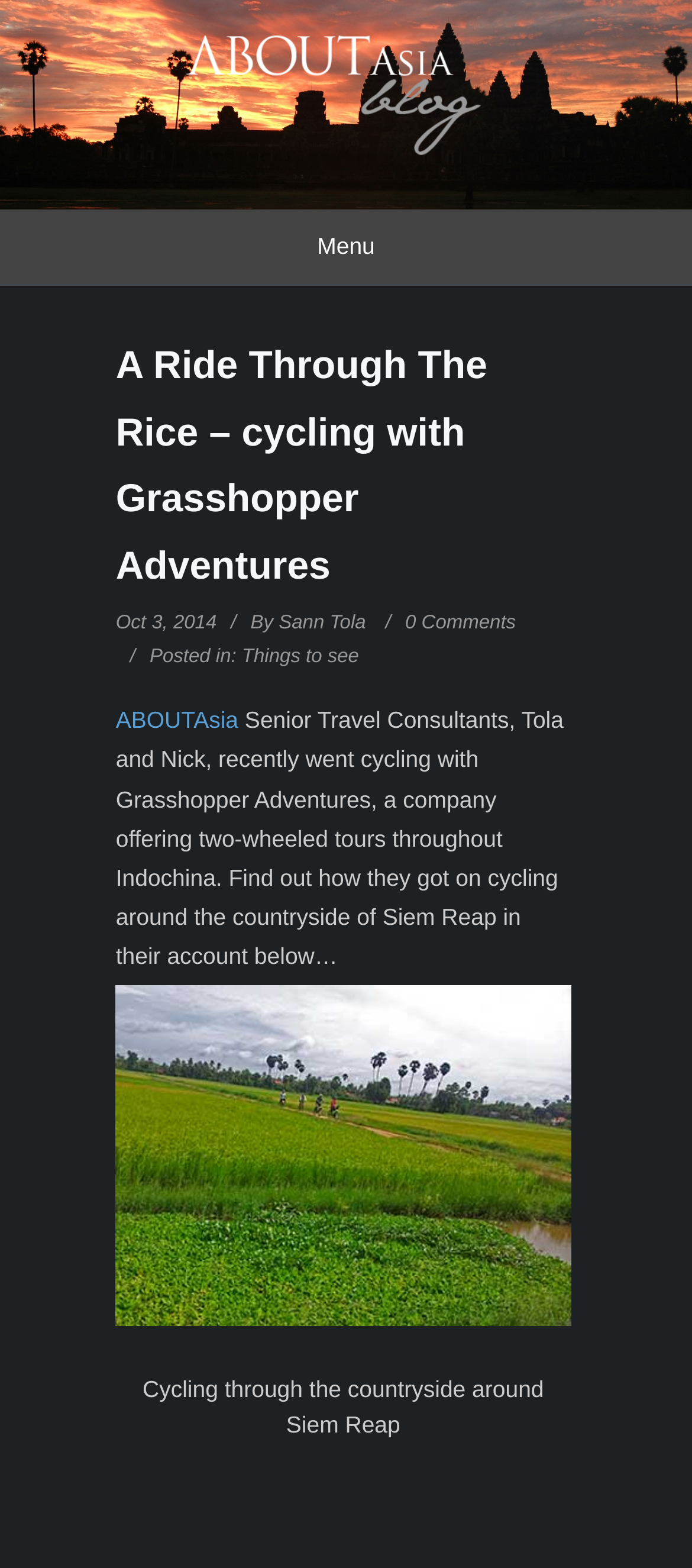Using the provided element description: "Things to see", determine the bounding box coordinates of the corresponding UI element in the screenshot.

[0.349, 0.412, 0.519, 0.425]